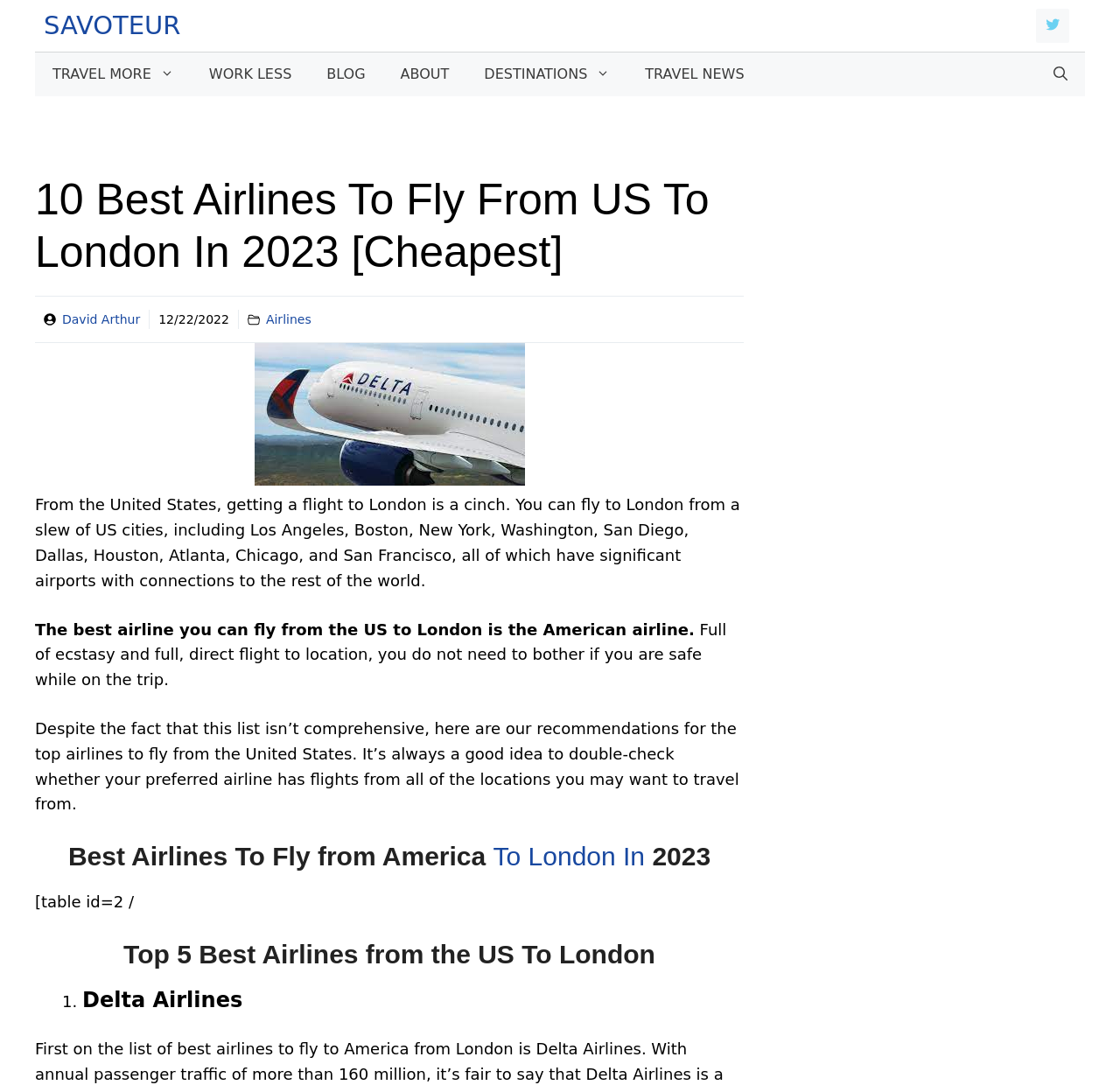Refer to the screenshot and answer the following question in detail:
What is the name of the author of this webpage?

The author's name is mentioned at the top of the webpage, below the main heading, as 'David Arthur'.